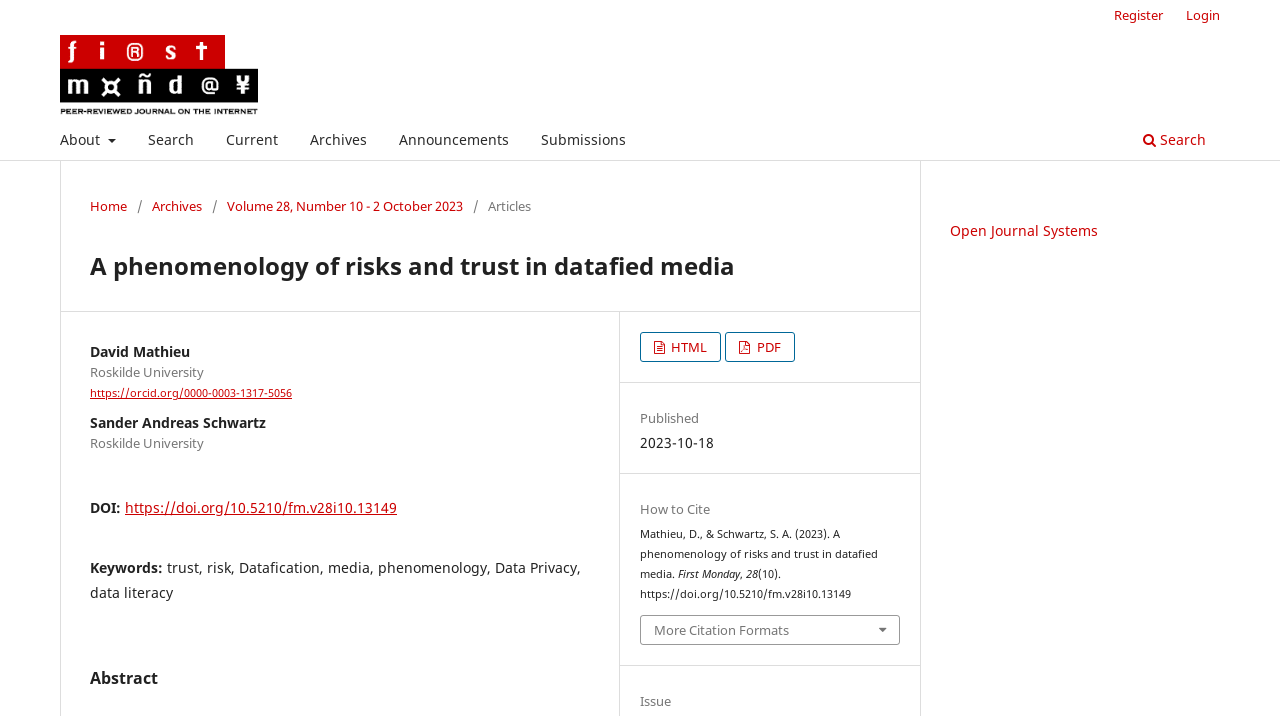What is the name of the author?
Provide a concise answer using a single word or phrase based on the image.

David Mathieu